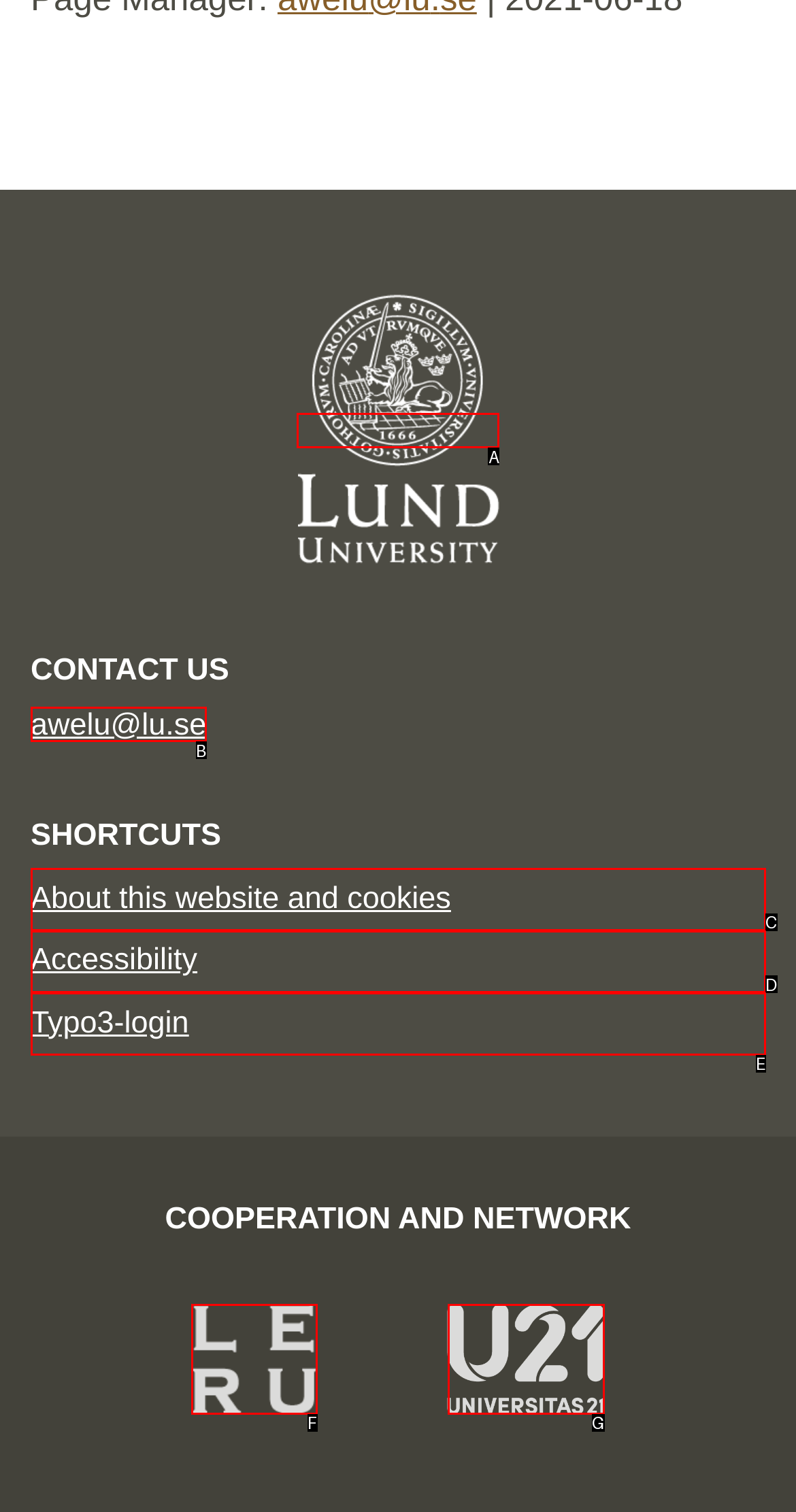Choose the option that best matches the description: alt="leru logo"
Indicate the letter of the matching option directly.

F